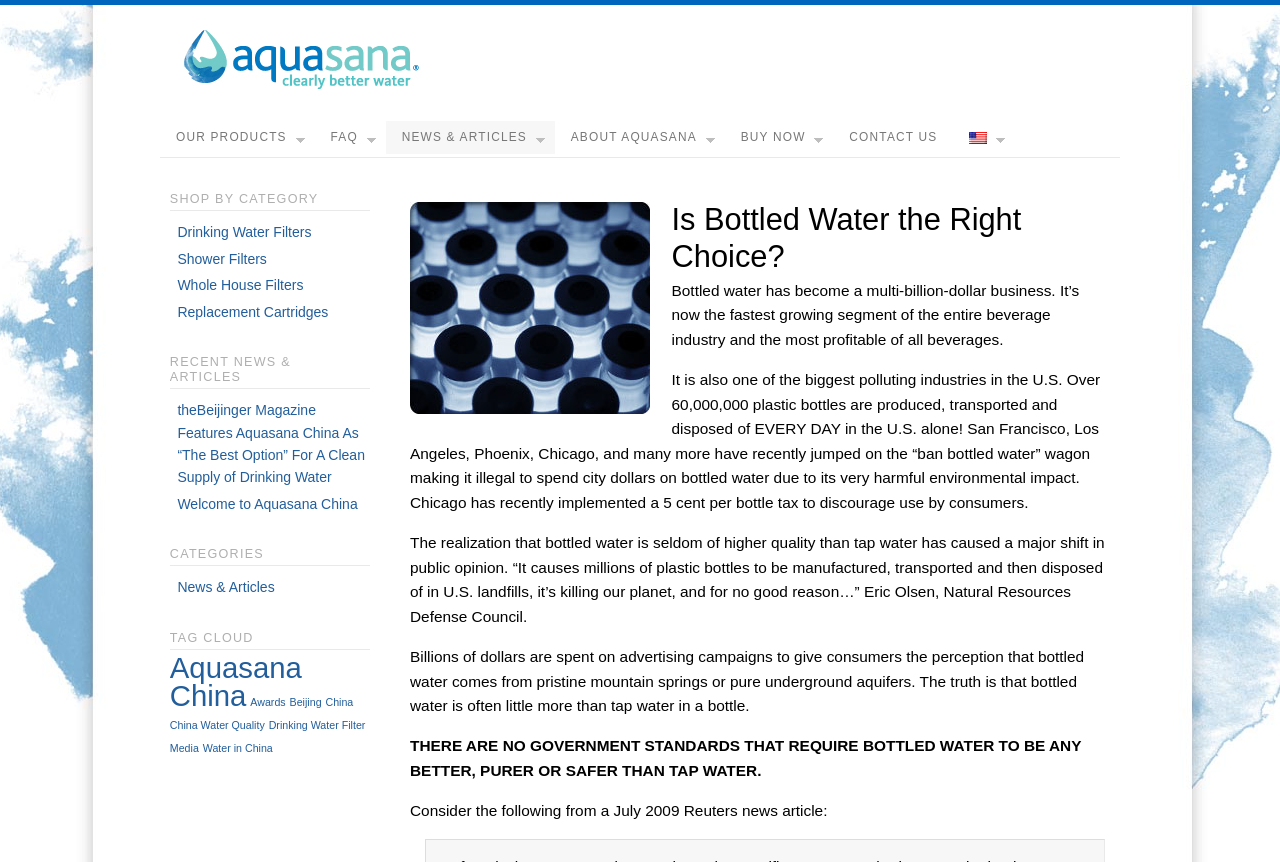What is the category of products mentioned in the 'SHOP BY CATEGORY' section?
Please respond to the question with a detailed and well-explained answer.

In the 'SHOP BY CATEGORY' section, I see links to 'Drinking Water Filters', 'Shower Filters', 'Whole House Filters', and 'Replacement Cartridges', which are all related to water filters.